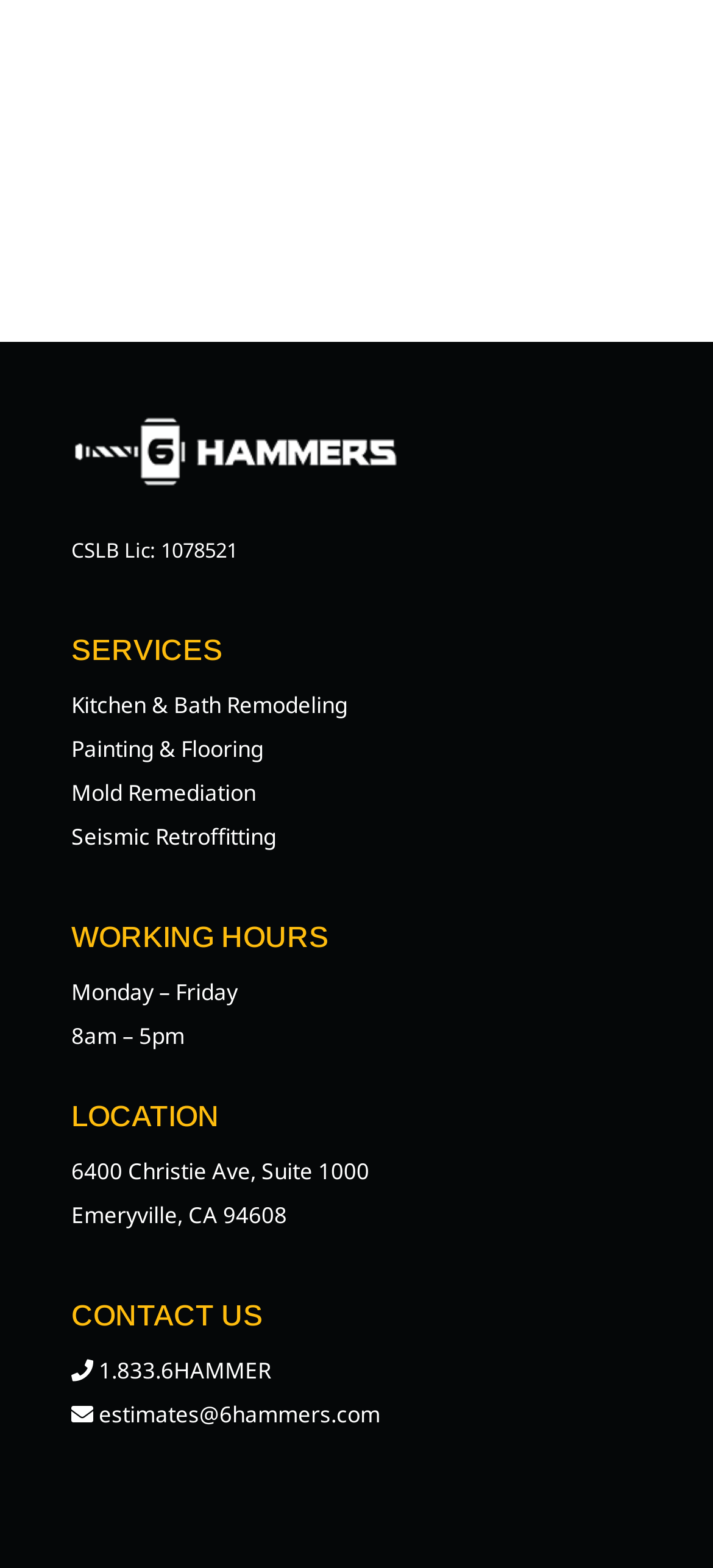Reply to the question with a brief word or phrase: What is the location of the company?

6400 Christie Ave, Suite 1000, Emeryville, CA 94608